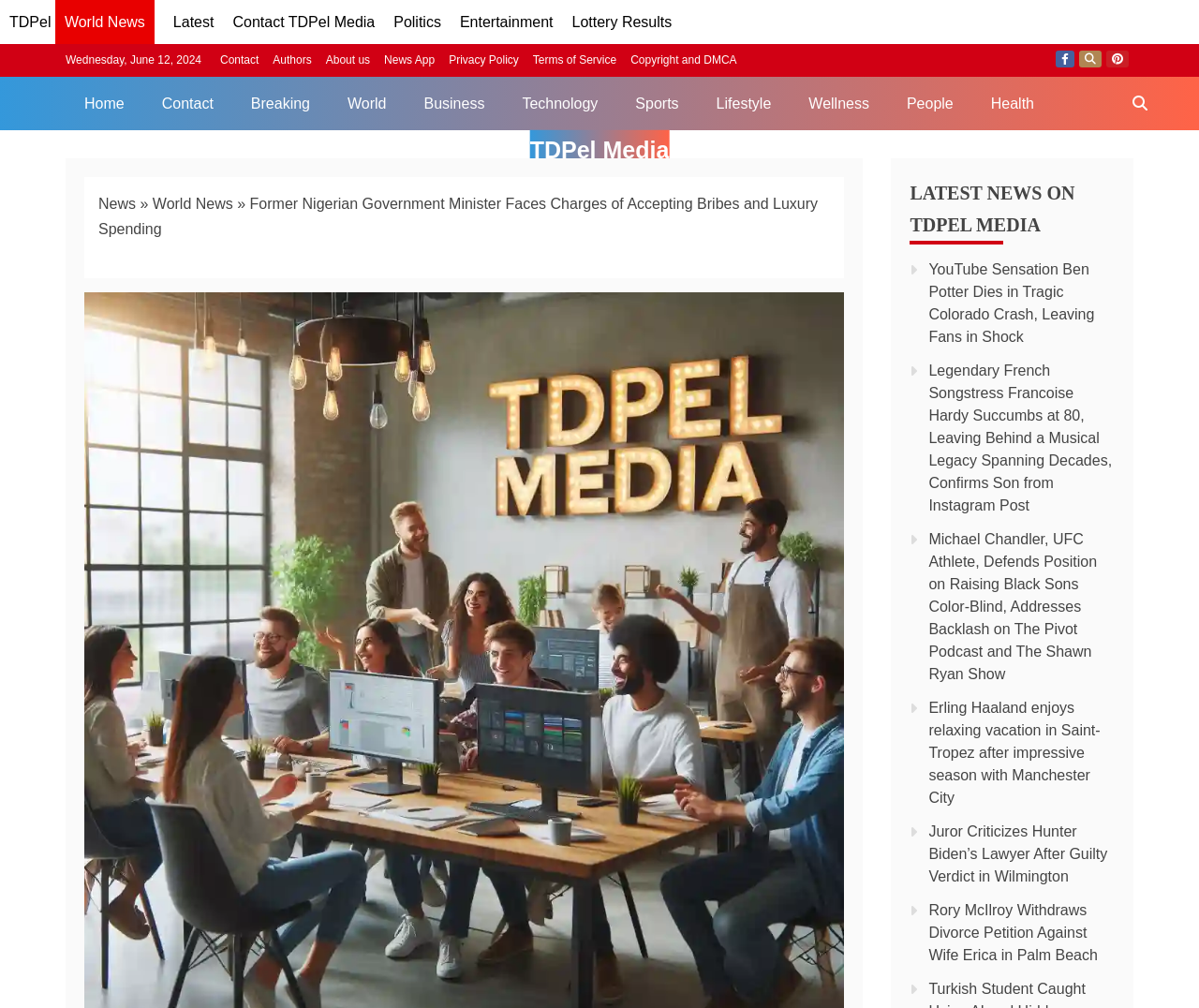Using details from the image, please answer the following question comprehensively:
What type of news is featured on this webpage?

I analyzed the navigation breadcrumbs element which contains links to 'News' and 'World News'. This suggests that the webpage is featuring world news. Additionally, the links to 'Politics', 'Business', 'Technology', and 'Sports' also support this conclusion.